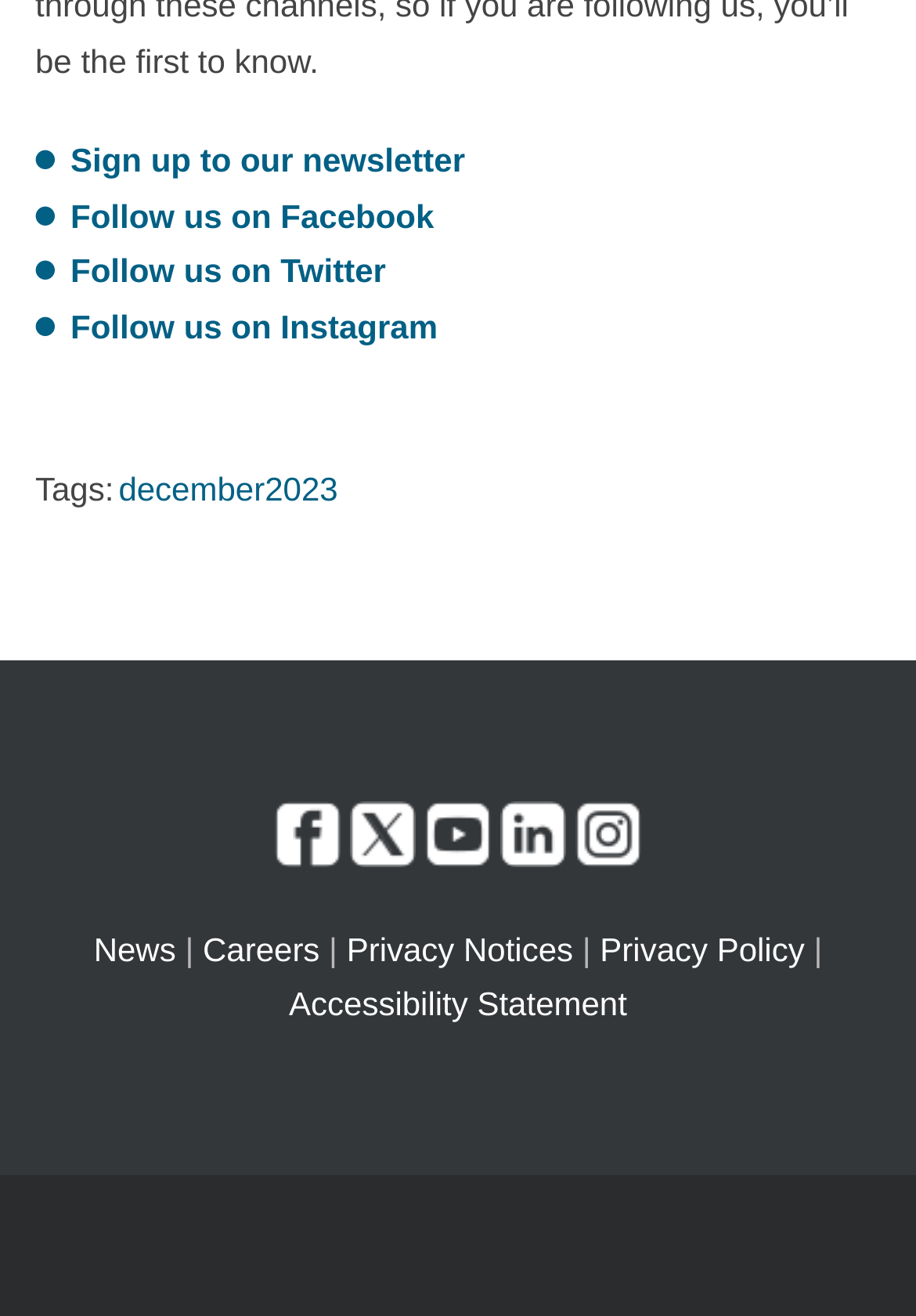Answer this question in one word or a short phrase: What is the last link in the footer region?

Accessibility Statement